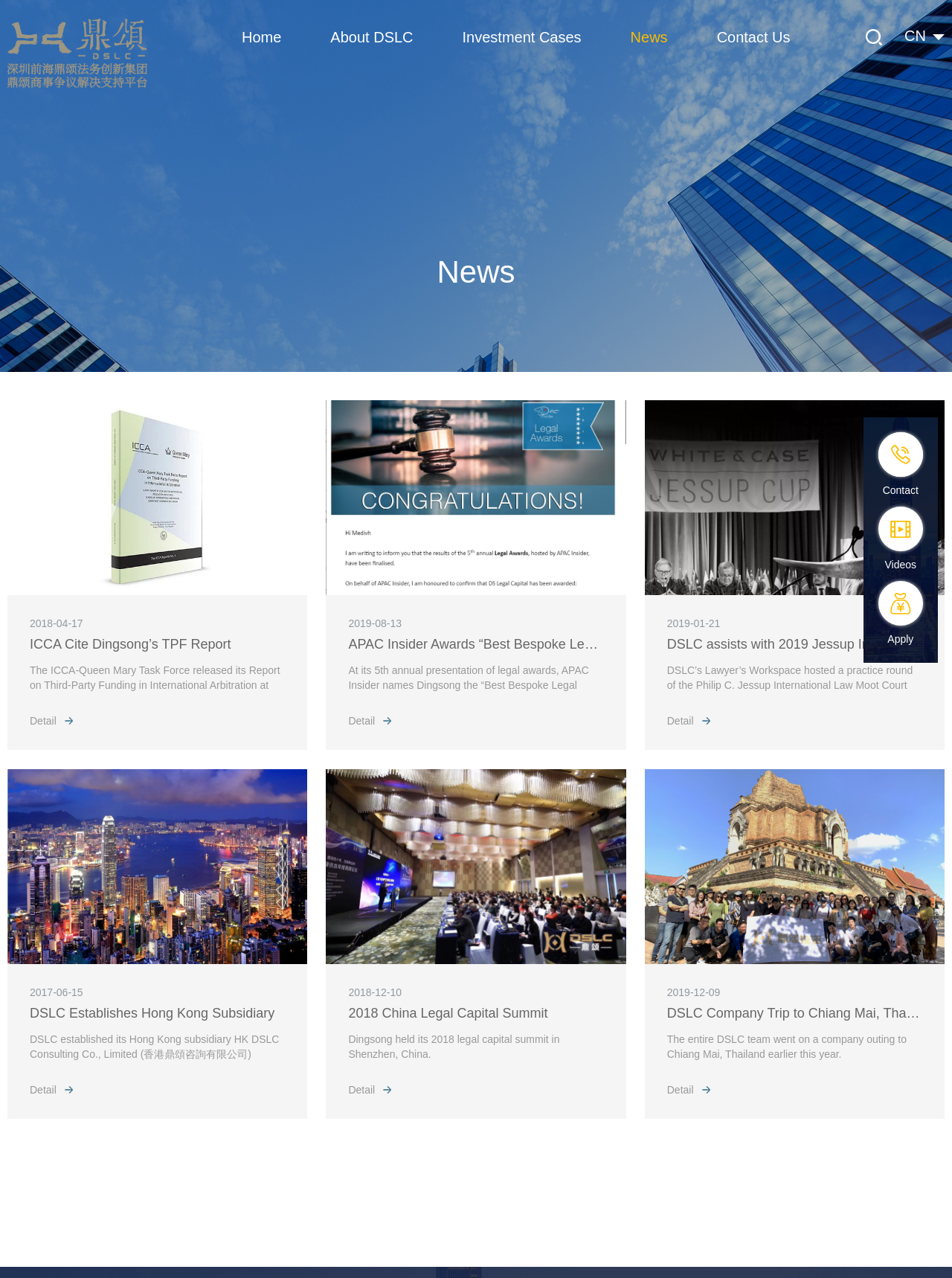Determine the bounding box coordinates for the area you should click to complete the following instruction: "Click on Contact".

[0.927, 0.379, 0.965, 0.388]